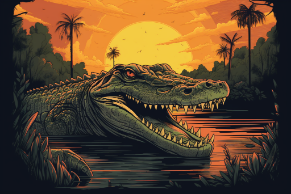Generate a comprehensive description of the image.

The image titled "Alligator Sunset" features a strikingly illustrated alligator resting in a serene water setting during sunset. The alligator, with its mouth open, reveals sharp teeth and an intricate texture on its skin, showcasing vibrant green hues. The background is a lush landscape populated with tall palm trees silhouetted against a warm, golden sunset sky, which casts a beautiful orange and yellow glow over the scene. This dramatic lighting enhances the alligator's features and creates a tranquil yet powerful atmosphere, symbolizing the natural beauty and wild spirit of the setting. The overall composition evokes a sense of awe and reverence for wildlife in its natural habitat.